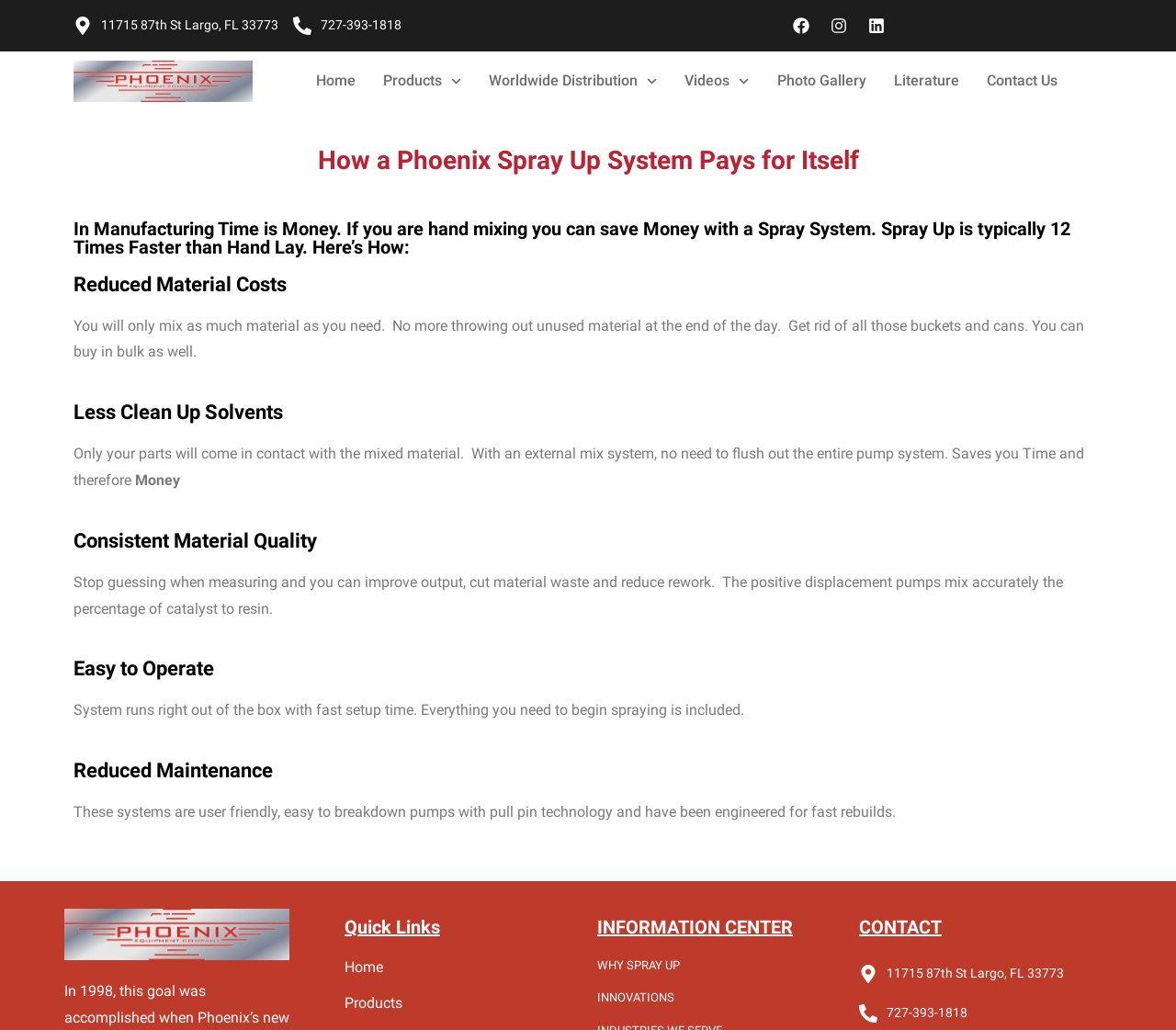Answer the following in one word or a short phrase: 
How many times faster is a Phoenix Spray Up System than hand lay?

12 times